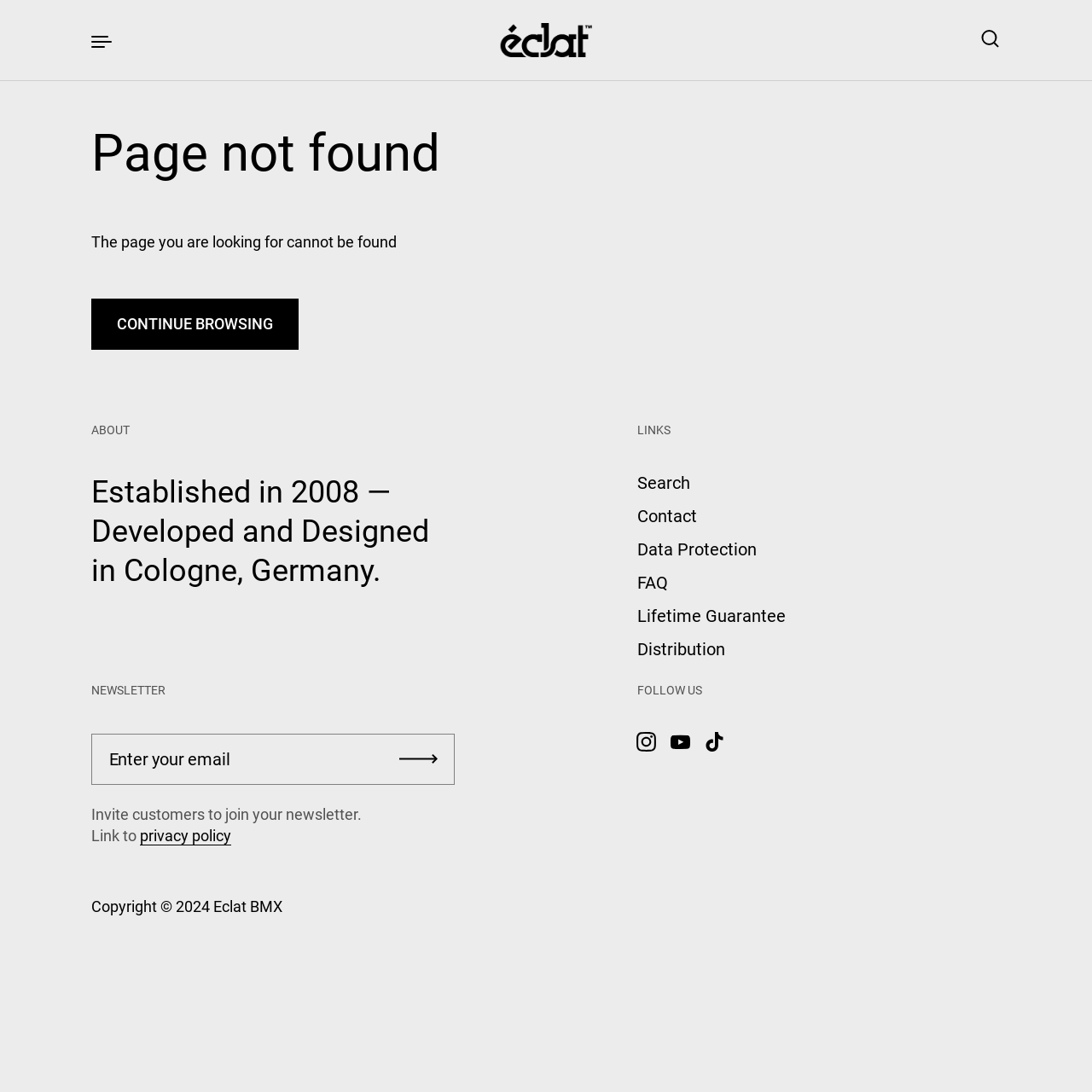Please specify the bounding box coordinates of the clickable region to carry out the following instruction: "Search for something". The coordinates should be four float numbers between 0 and 1, in the format [left, top, right, bottom].

[0.891, 0.02, 0.925, 0.054]